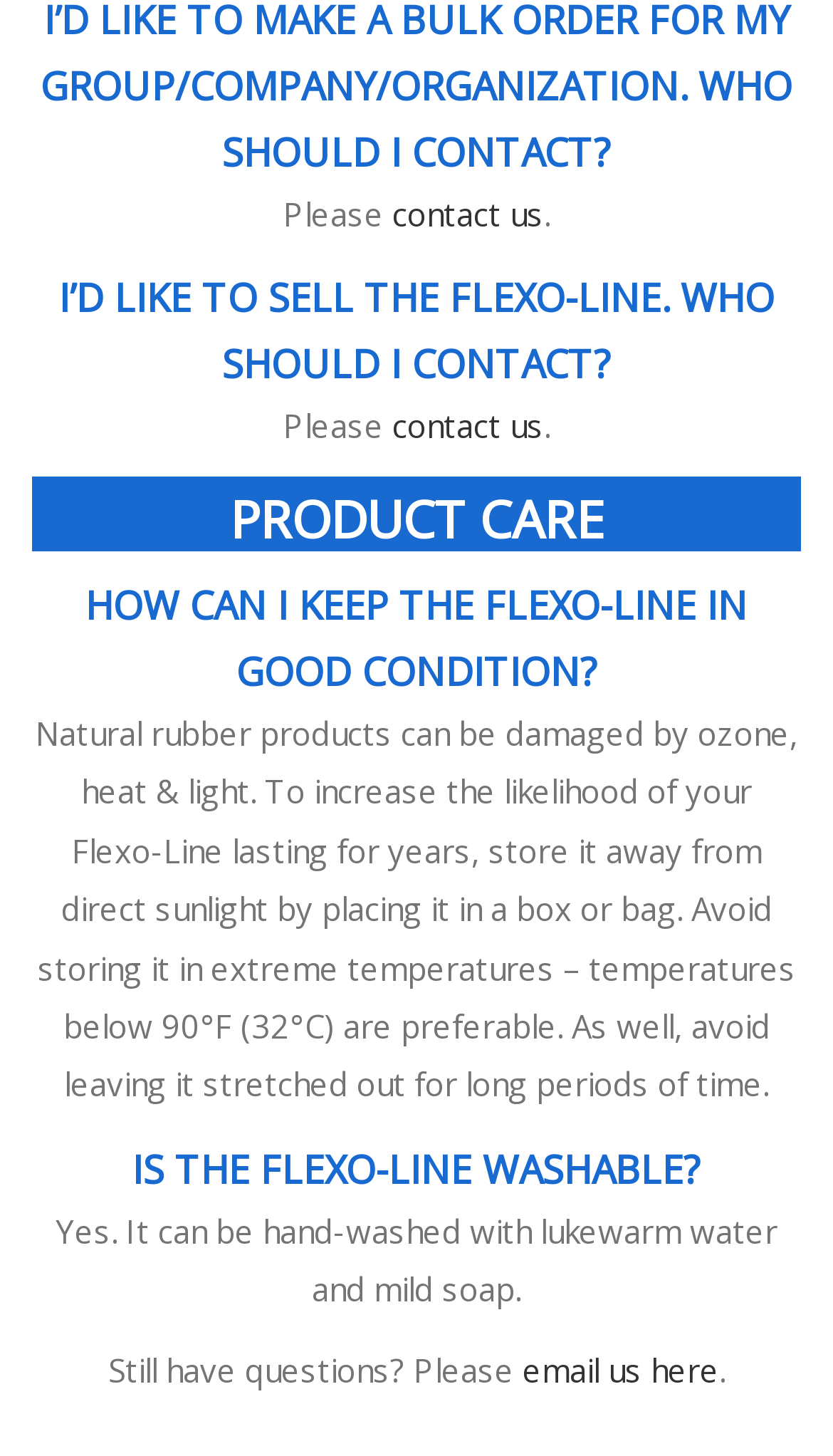Using the format (top-left x, top-left y, bottom-right x, bottom-right y), provide the bounding box coordinates for the described UI element. All values should be floating point numbers between 0 and 1: email us here

[0.627, 0.926, 0.863, 0.955]